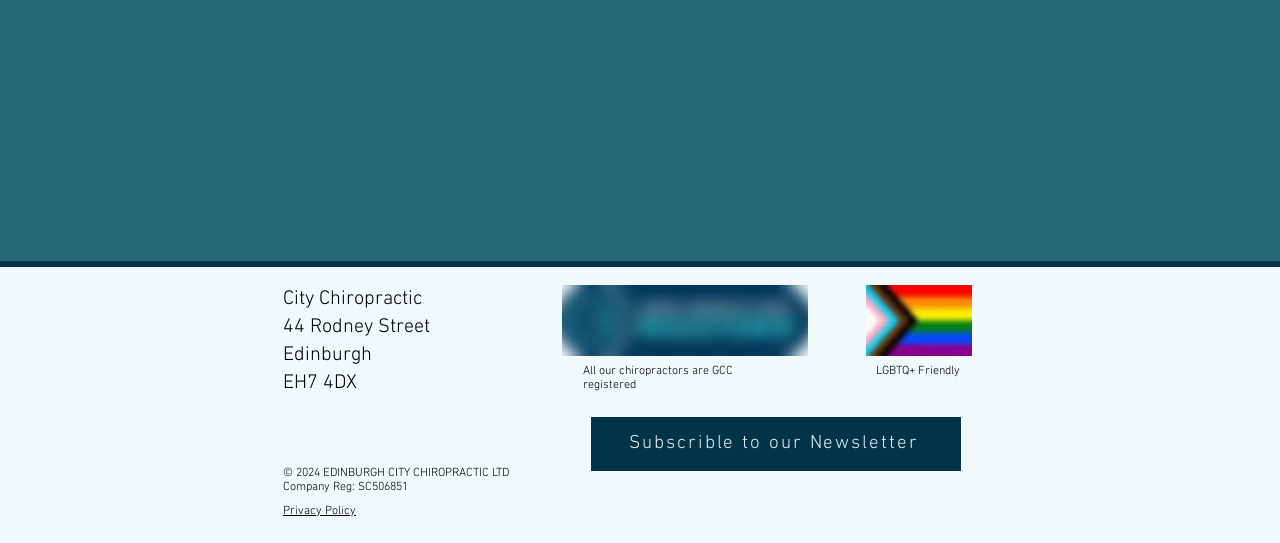What is the profession of the practitioners mentioned?
Identify the answer in the screenshot and reply with a single word or phrase.

Chiropractors